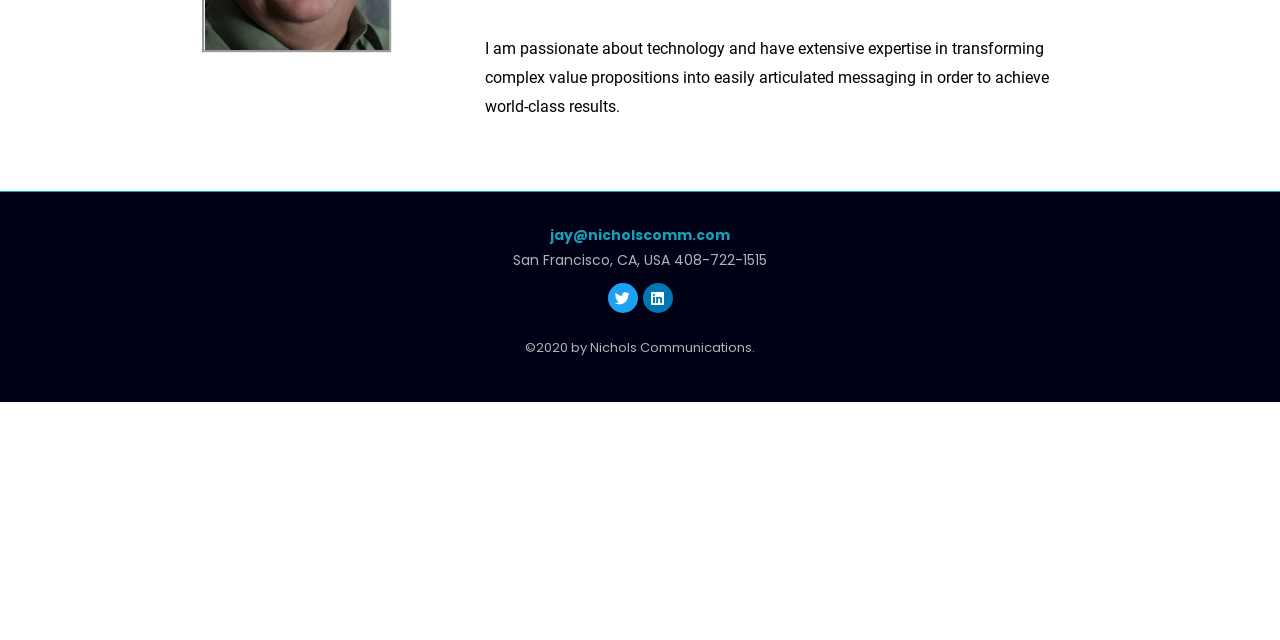Determine the bounding box of the UI component based on this description: "parent_node: Home". The bounding box coordinates should be four float values between 0 and 1, i.e., [left, top, right, bottom].

[0.957, 0.892, 0.992, 0.962]